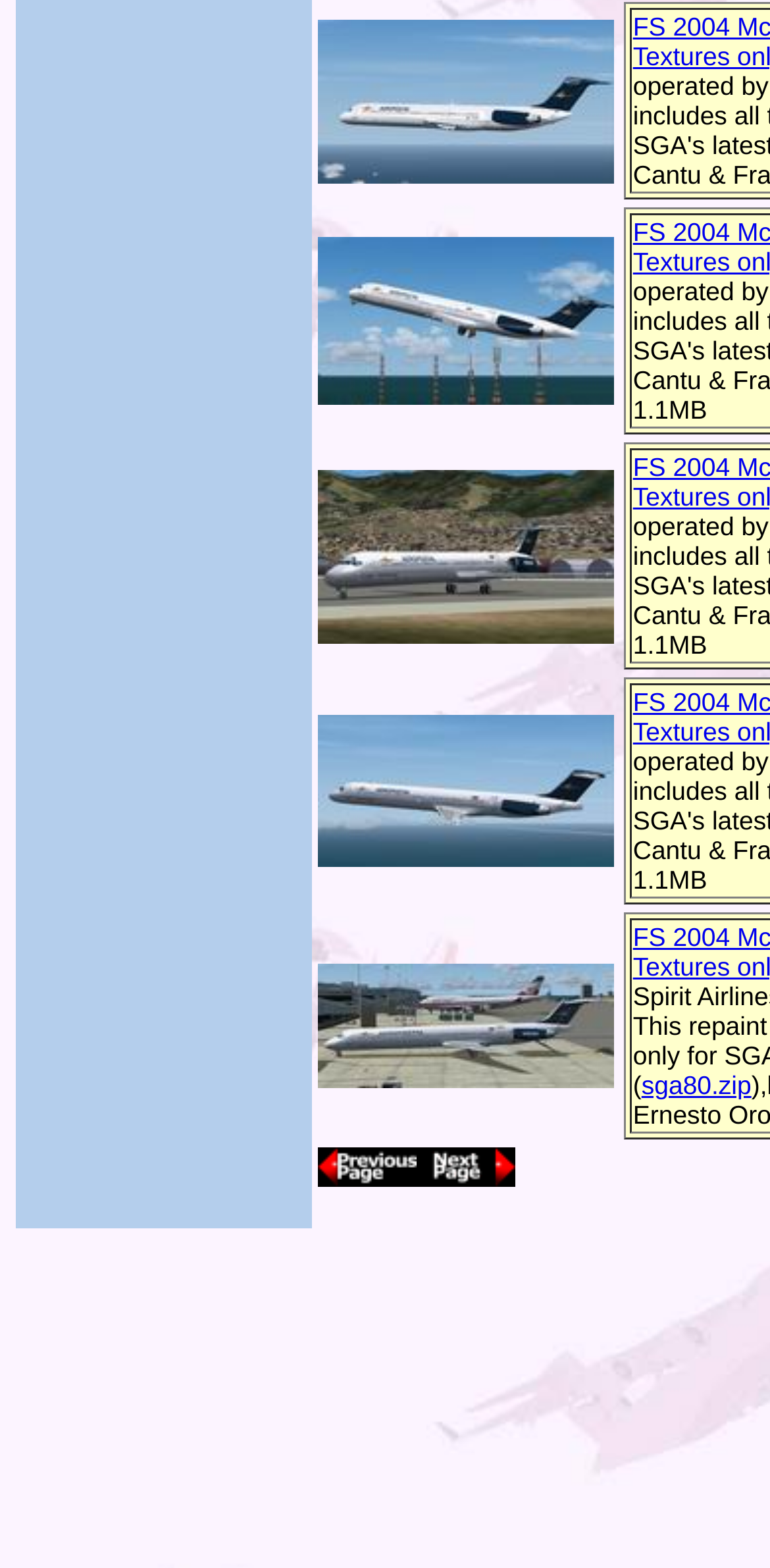What is the width of the images in the first row?
Provide an in-depth and detailed answer to the question.

By calculating the difference between the right and left bounding box coordinates of the images in the first row, I found that the width of the images is approximately 0.384 (0.797 - 0.413).